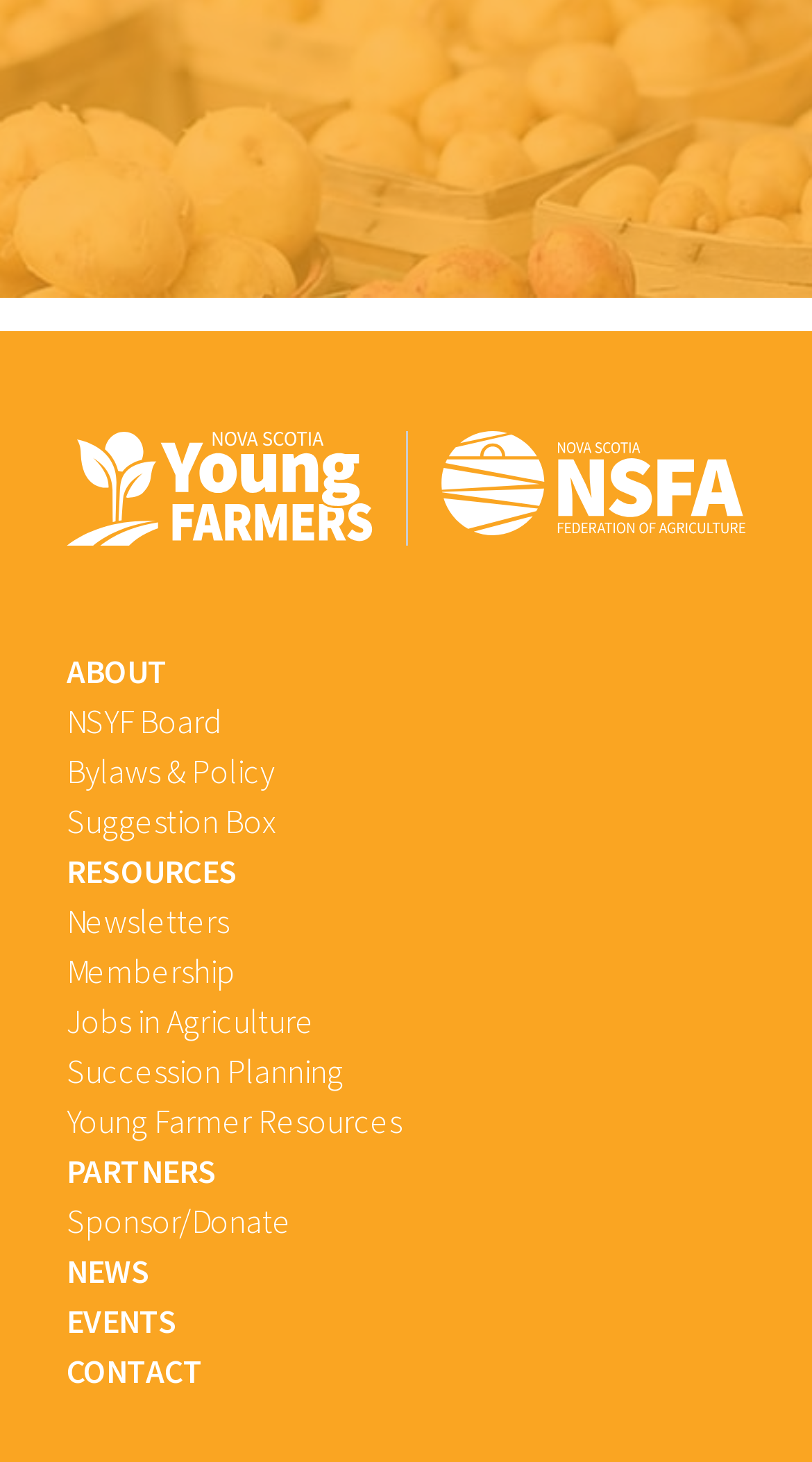Please reply to the following question using a single word or phrase: 
What is the last link on the webpage?

CONTACT